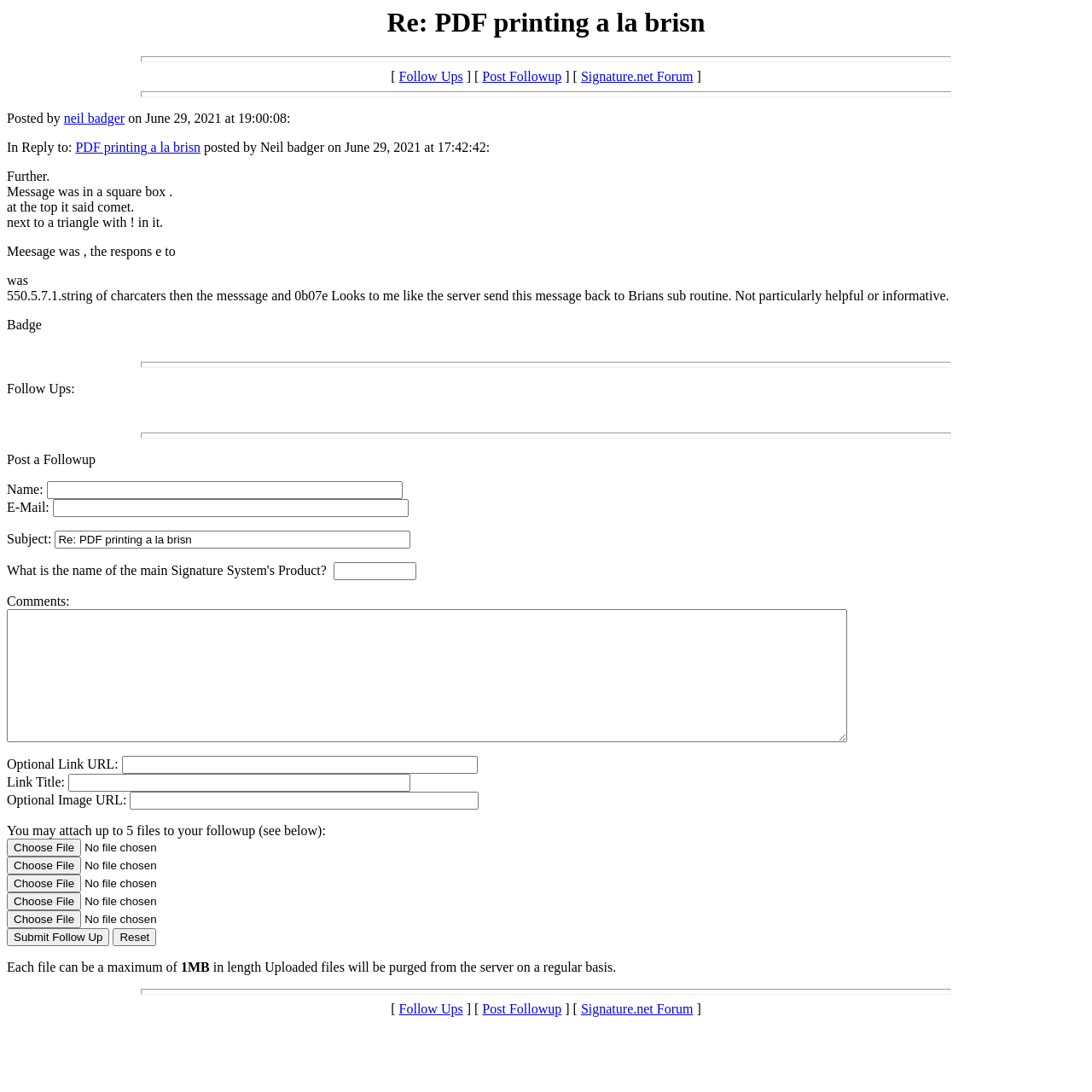Extract the bounding box coordinates for the UI element described as: "PDF printing a la brisn".

[0.069, 0.128, 0.184, 0.142]